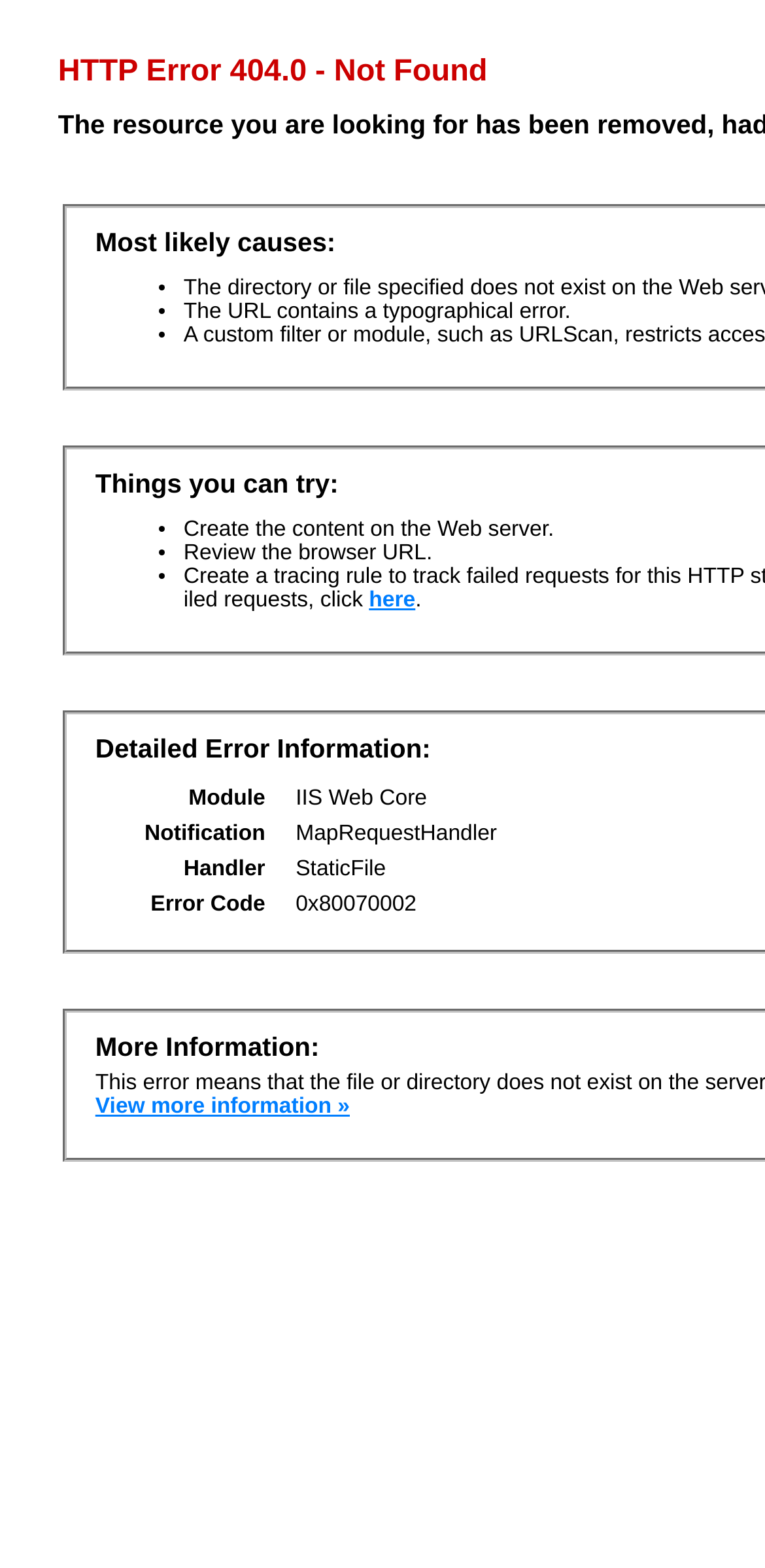Using the description: "View more information »", determine the UI element's bounding box coordinates. Ensure the coordinates are in the format of four float numbers between 0 and 1, i.e., [left, top, right, bottom].

[0.125, 0.698, 0.457, 0.713]